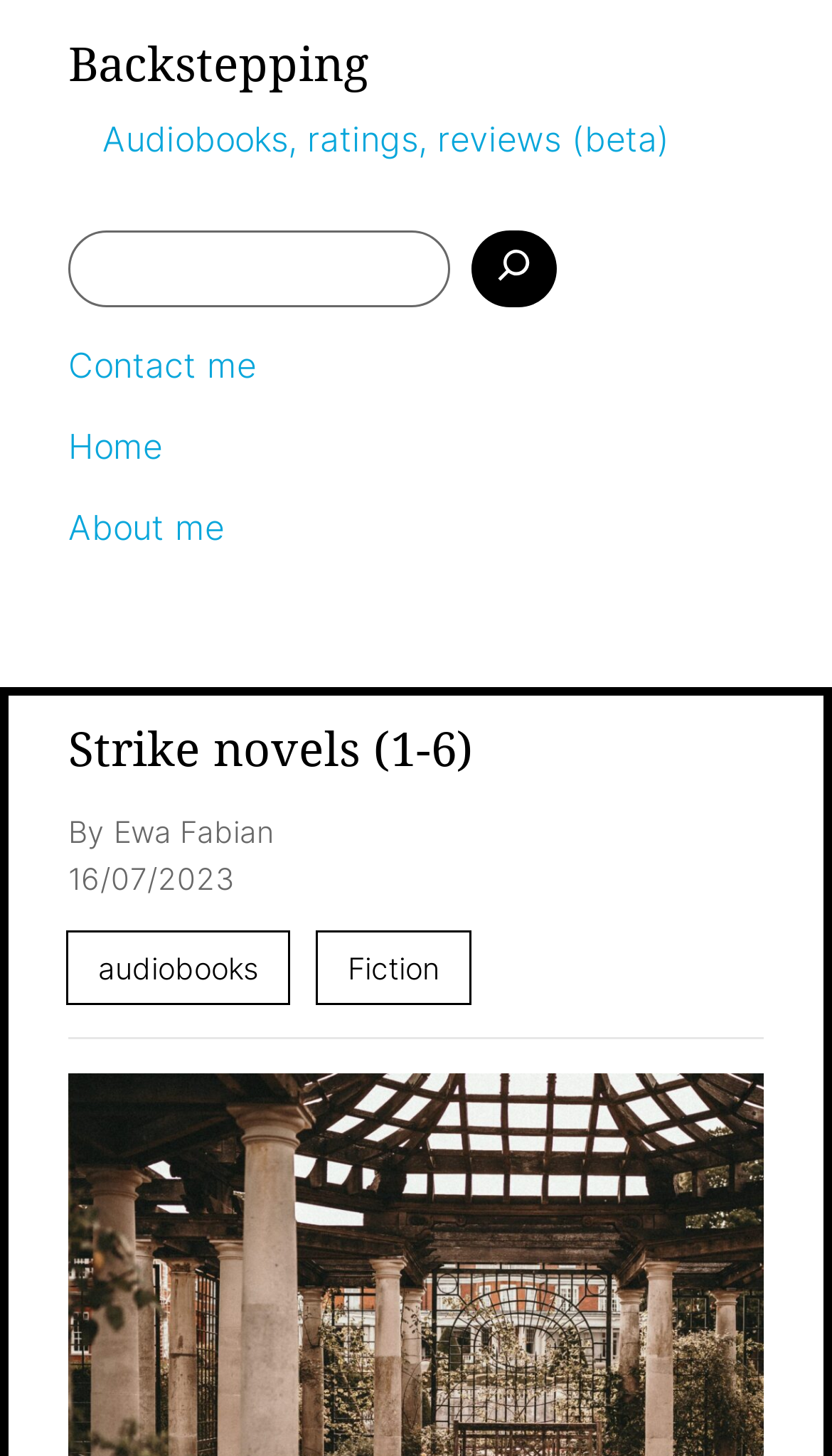Please reply to the following question using a single word or phrase: 
What is the date mentioned on the webpage?

16/07/2023